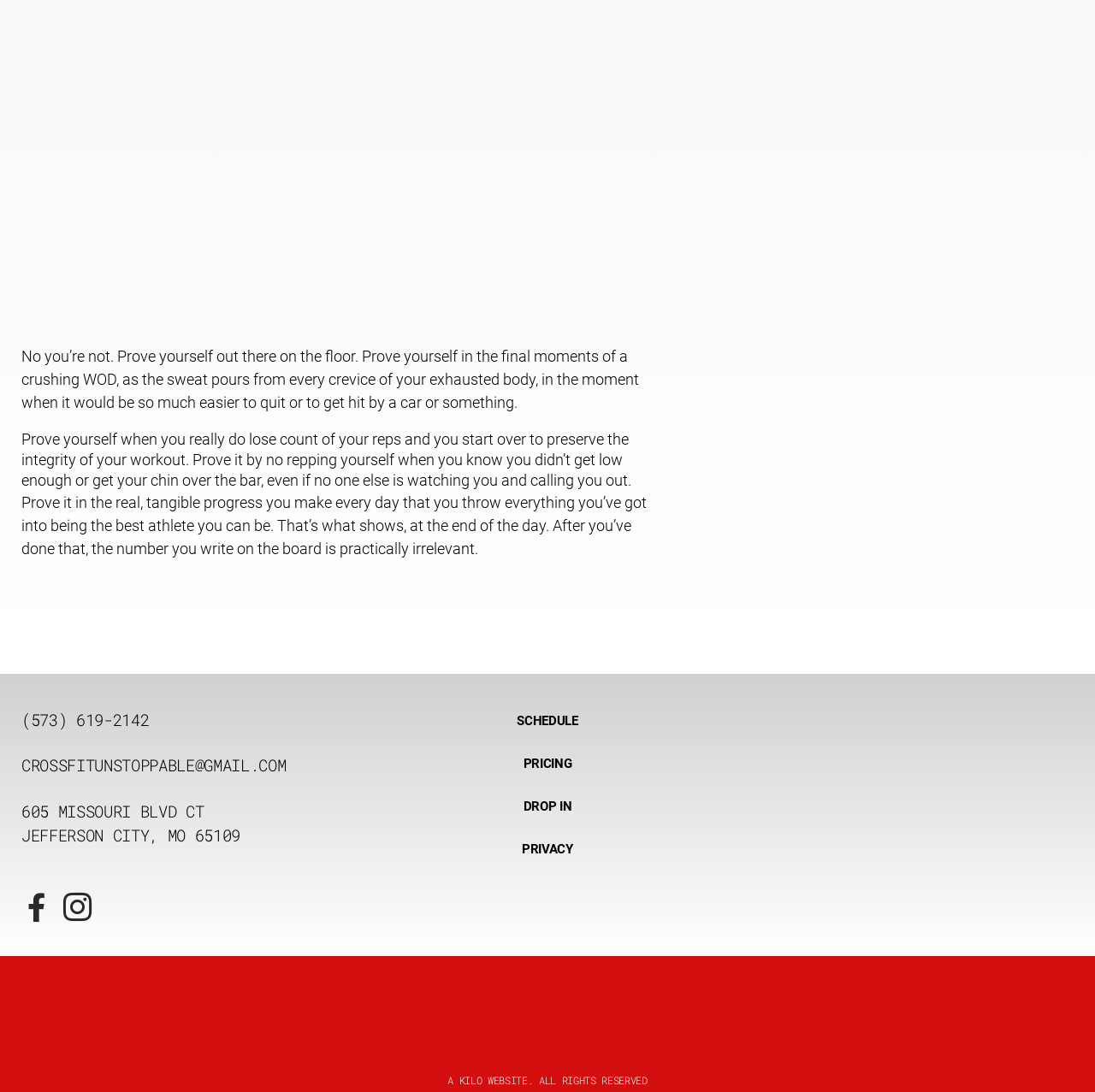Show the bounding box coordinates of the element that should be clicked to complete the task: "Click the 'SCHEDULE' link".

[0.345, 0.648, 0.655, 0.671]